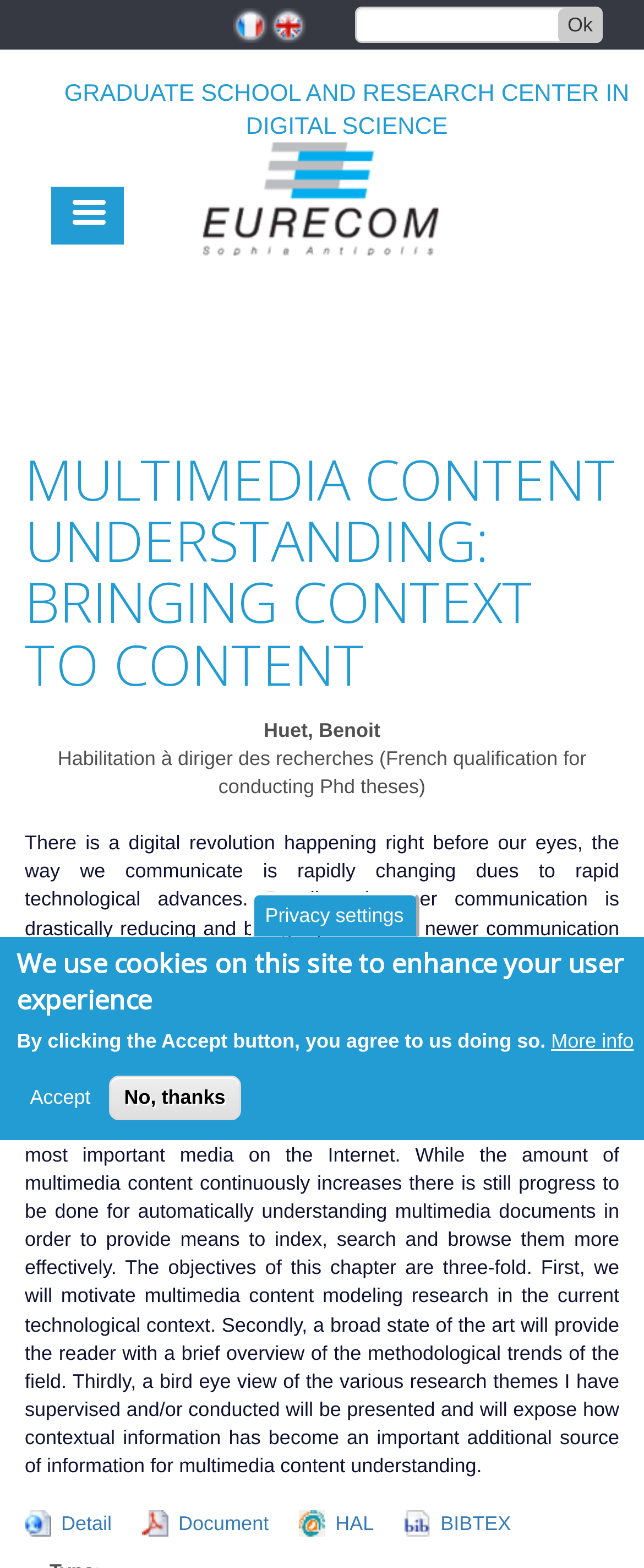Please provide the bounding box coordinates for the element that needs to be clicked to perform the instruction: "Read the 'Multimedia content understanding' article". The coordinates must consist of four float numbers between 0 and 1, formatted as [left, top, right, bottom].

[0.038, 0.277, 0.962, 0.452]